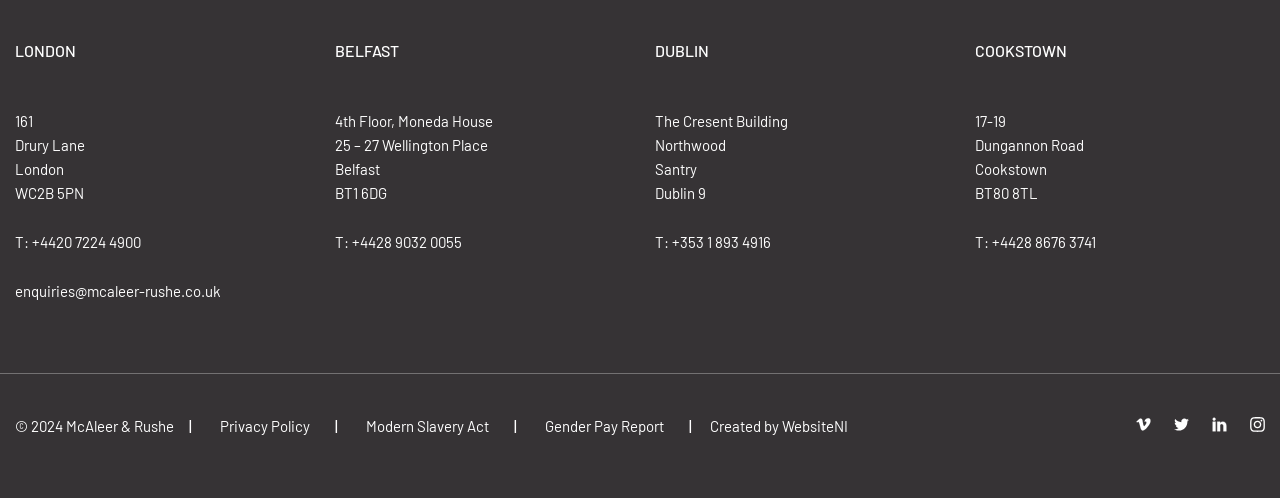What is the address of the London office?
Answer the question with a detailed explanation, including all necessary information.

I found the address by looking at the static text elements under the 'LONDON' heading, which lists the address as '161 Drury Lane, London WC2B 5PN'.